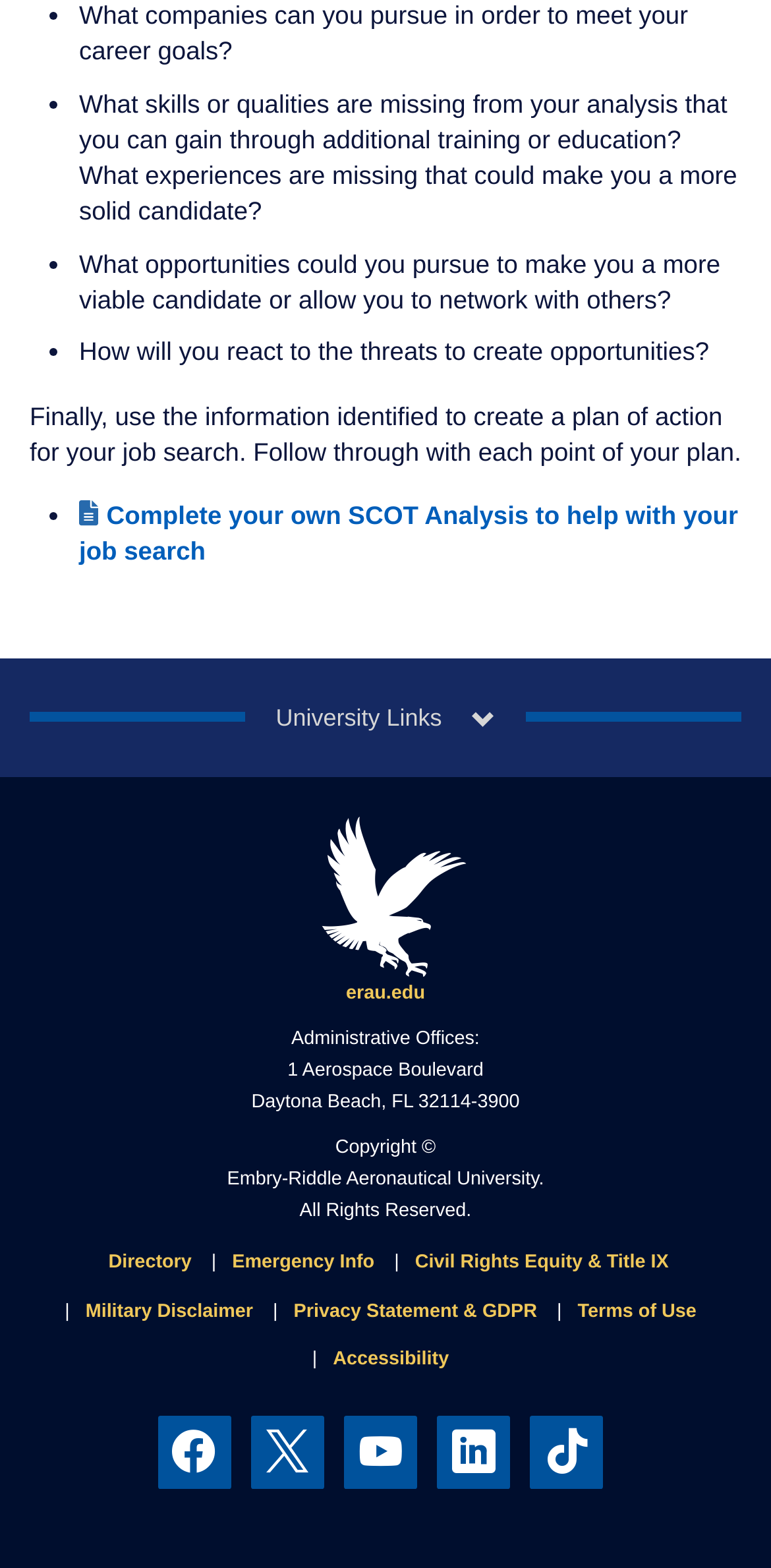Determine the bounding box coordinates of the clickable element to complete this instruction: "Click the 'University Links' button". Provide the coordinates in the format of four float numbers between 0 and 1, [left, top, right, bottom].

[0.0, 0.419, 1.0, 0.496]